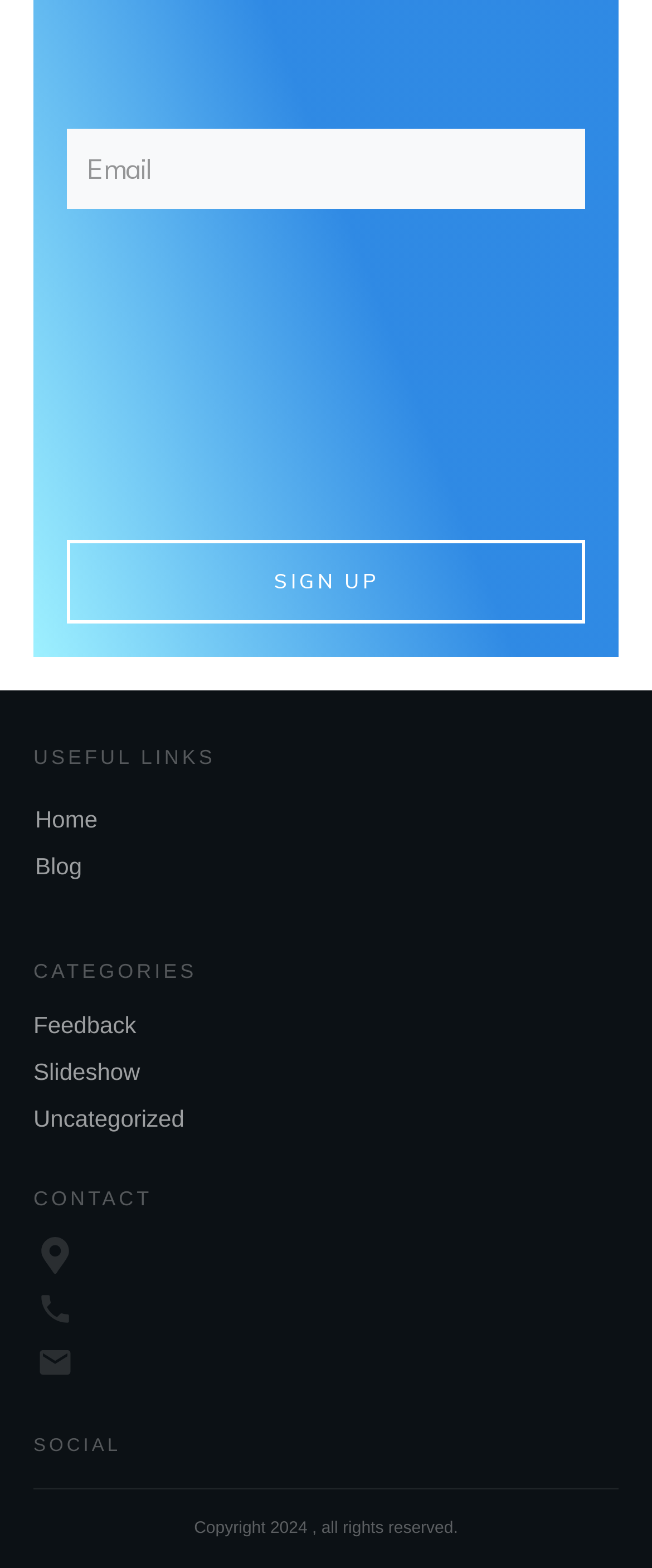Identify the bounding box coordinates of the area you need to click to perform the following instruction: "Click on the first social media icon".

[0.056, 0.789, 0.113, 0.812]